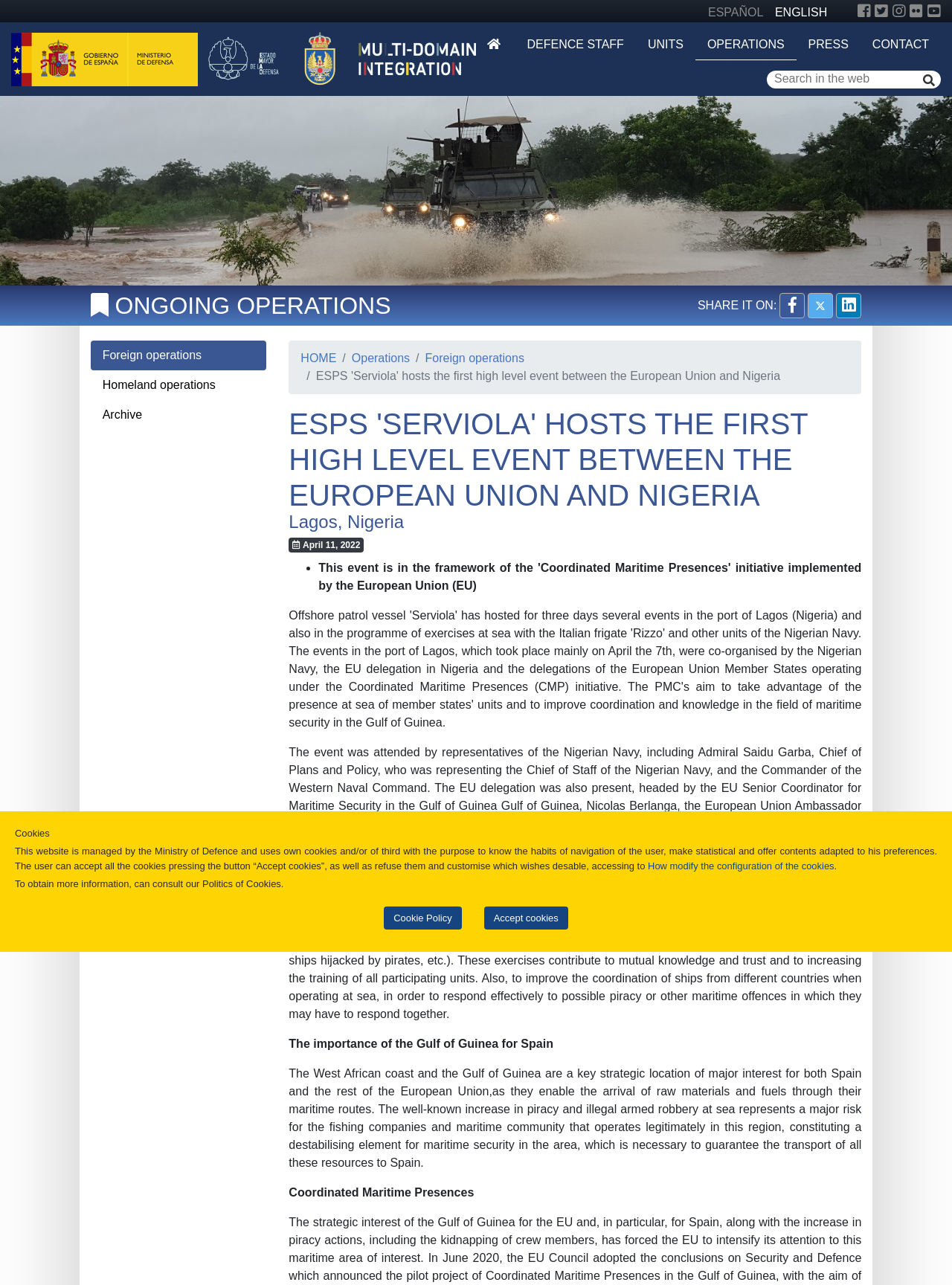Please find and give the text of the main heading on the webpage.

ESPS 'SERVIOLA' HOSTS THE FIRST HIGH LEVEL EVENT BETWEEN THE EUROPEAN UNION AND NIGERIA